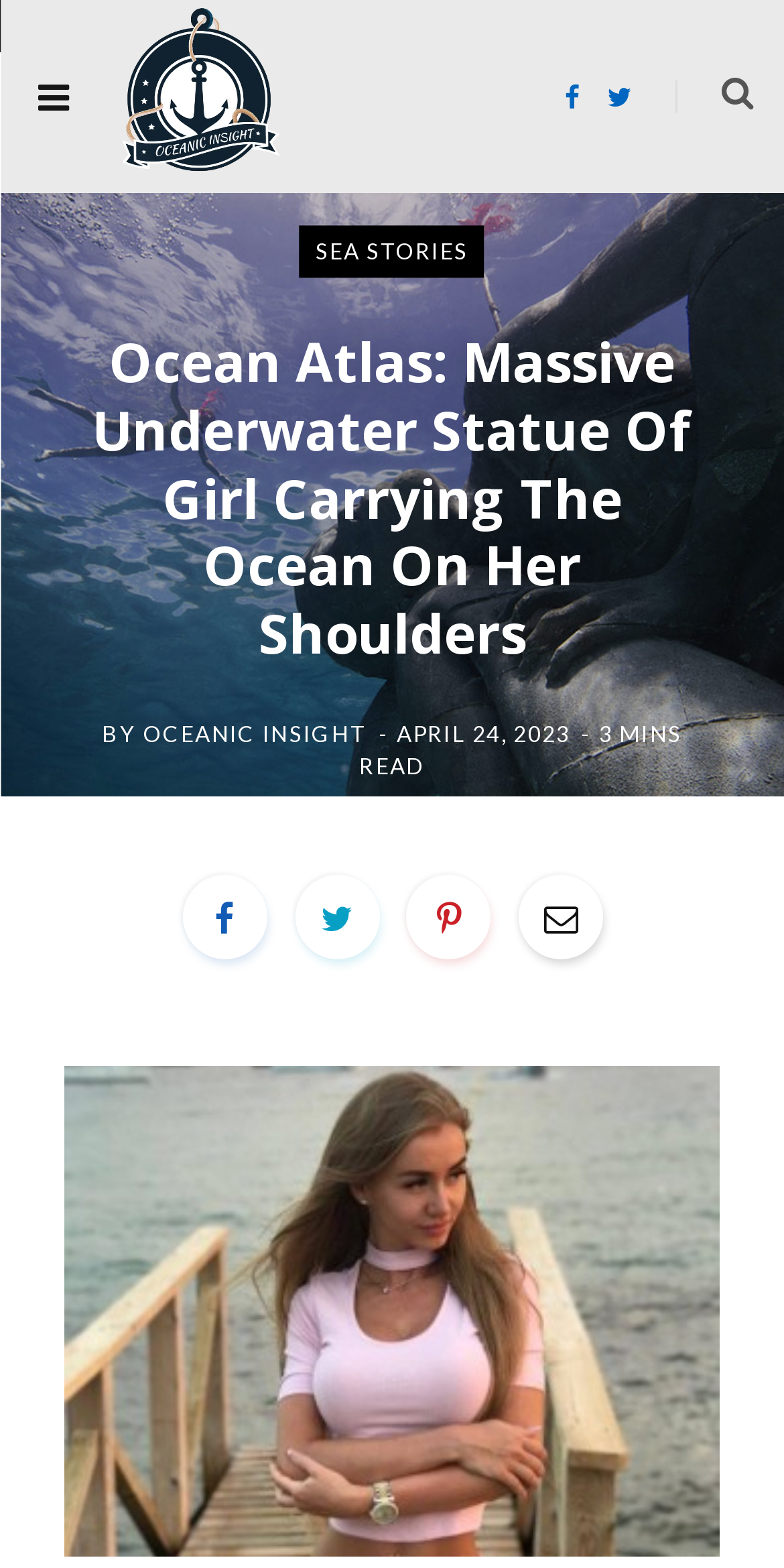Give a one-word or phrase response to the following question: When was the article published?

APRIL 24, 2023